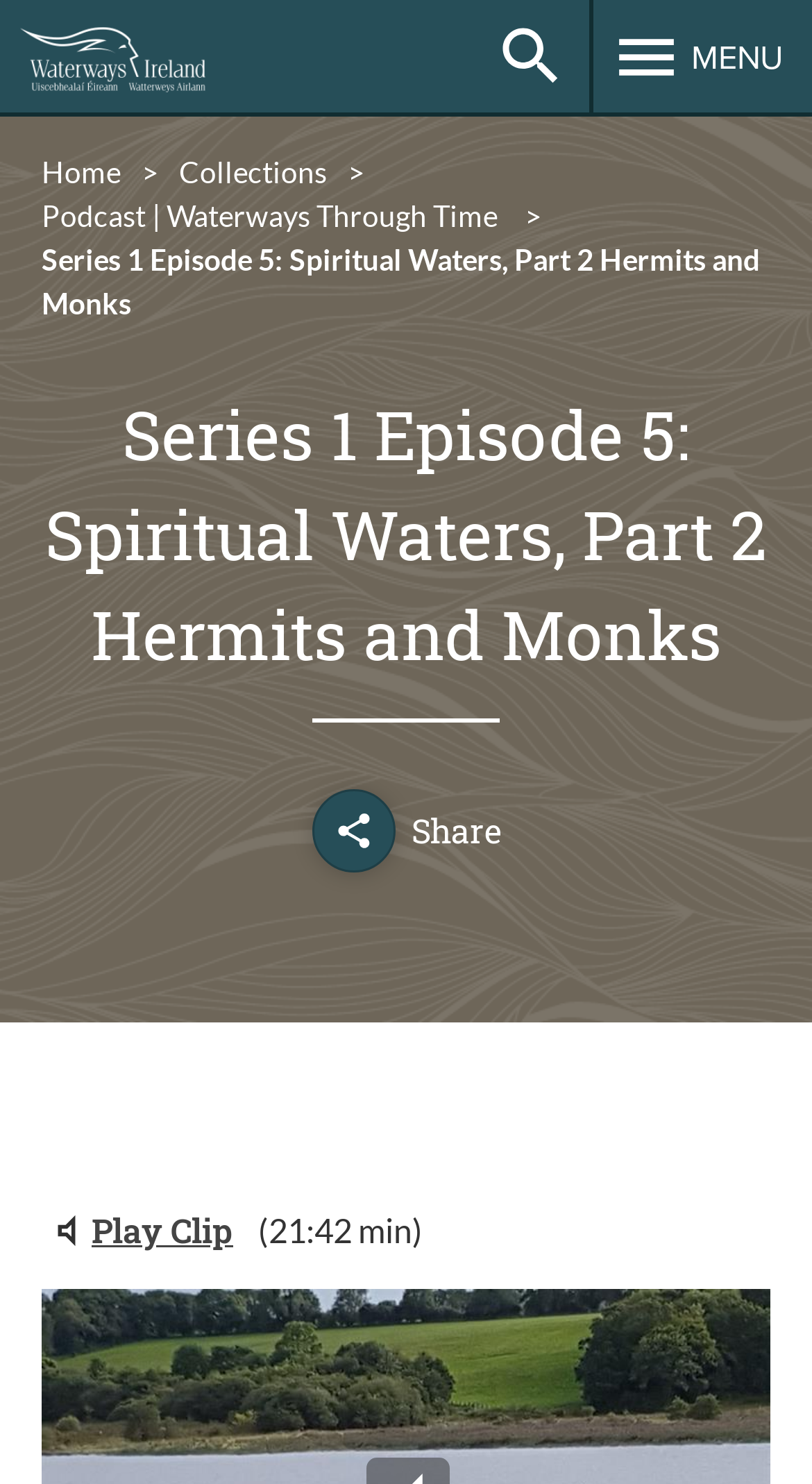Please use the details from the image to answer the following question comprehensively:
What is the duration of the audio clip?

I found the answer by looking at the section where the 'Listen to Audio Clip' button is located. Next to the button, it says '(21:42 min)', which indicates the duration of the audio clip.